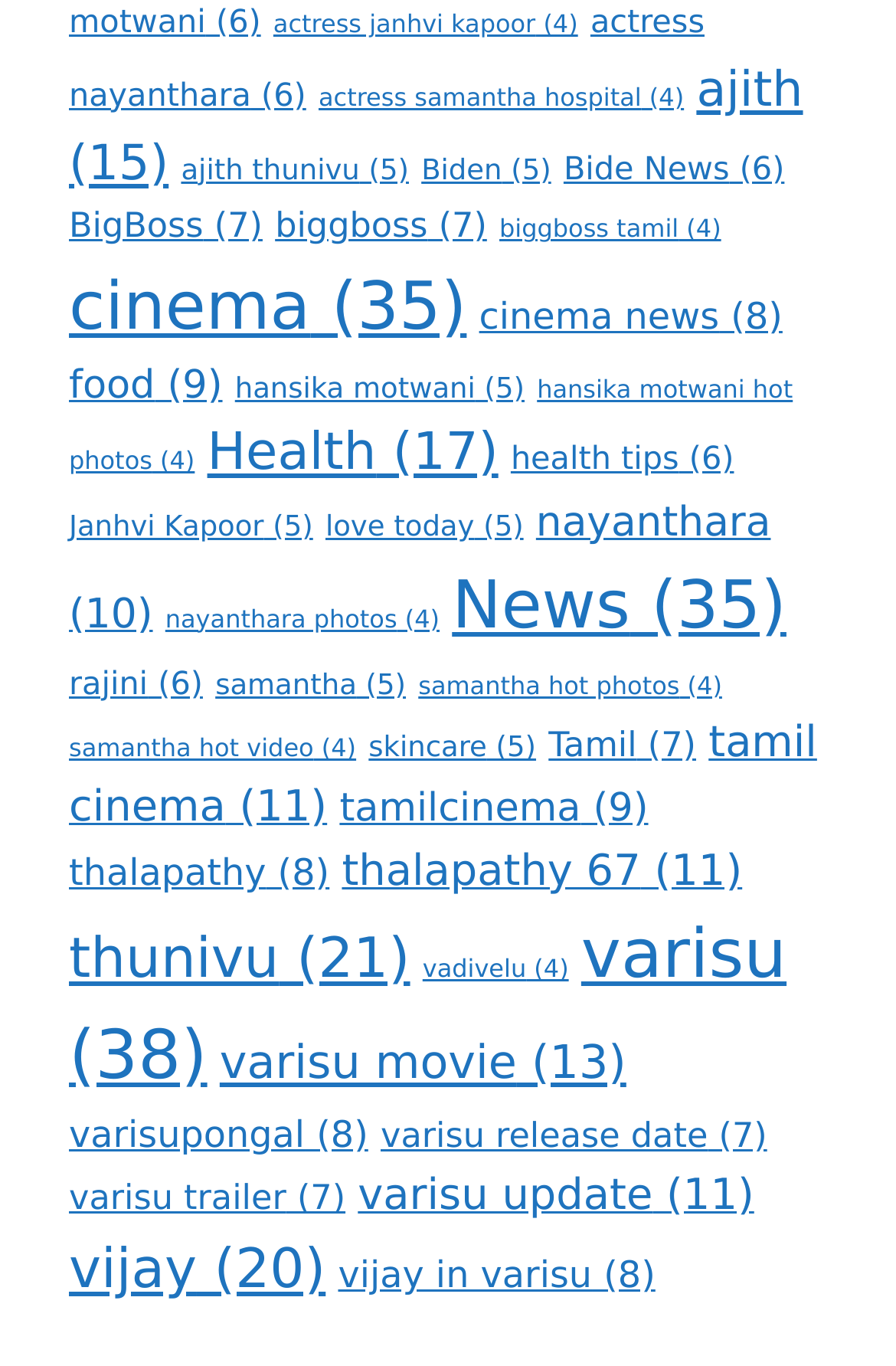Please determine the bounding box coordinates for the UI element described as: "actress nayanthara (6)".

[0.077, 0.004, 0.786, 0.084]